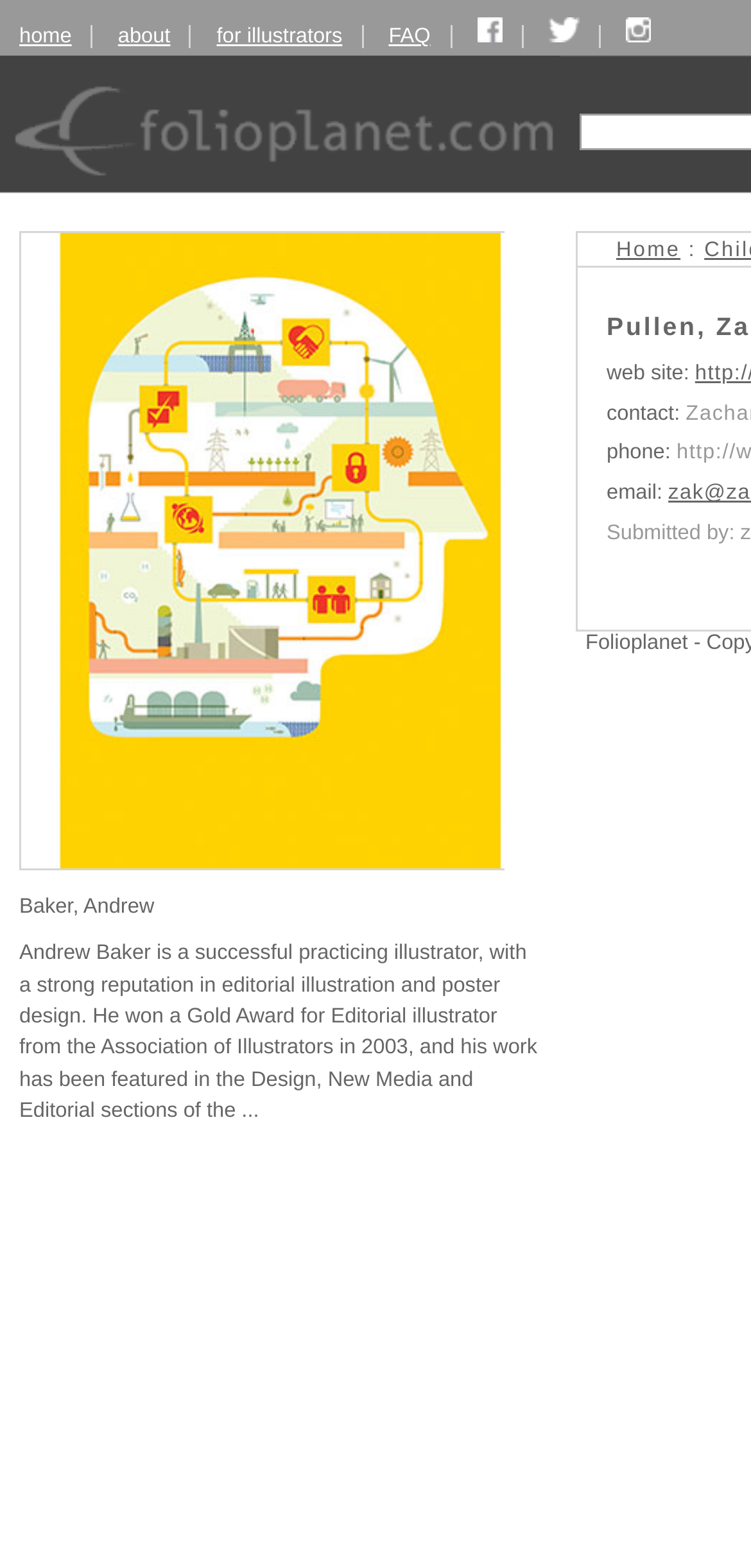Identify the bounding box of the UI element that matches this description: "for illustrators".

[0.288, 0.016, 0.456, 0.031]